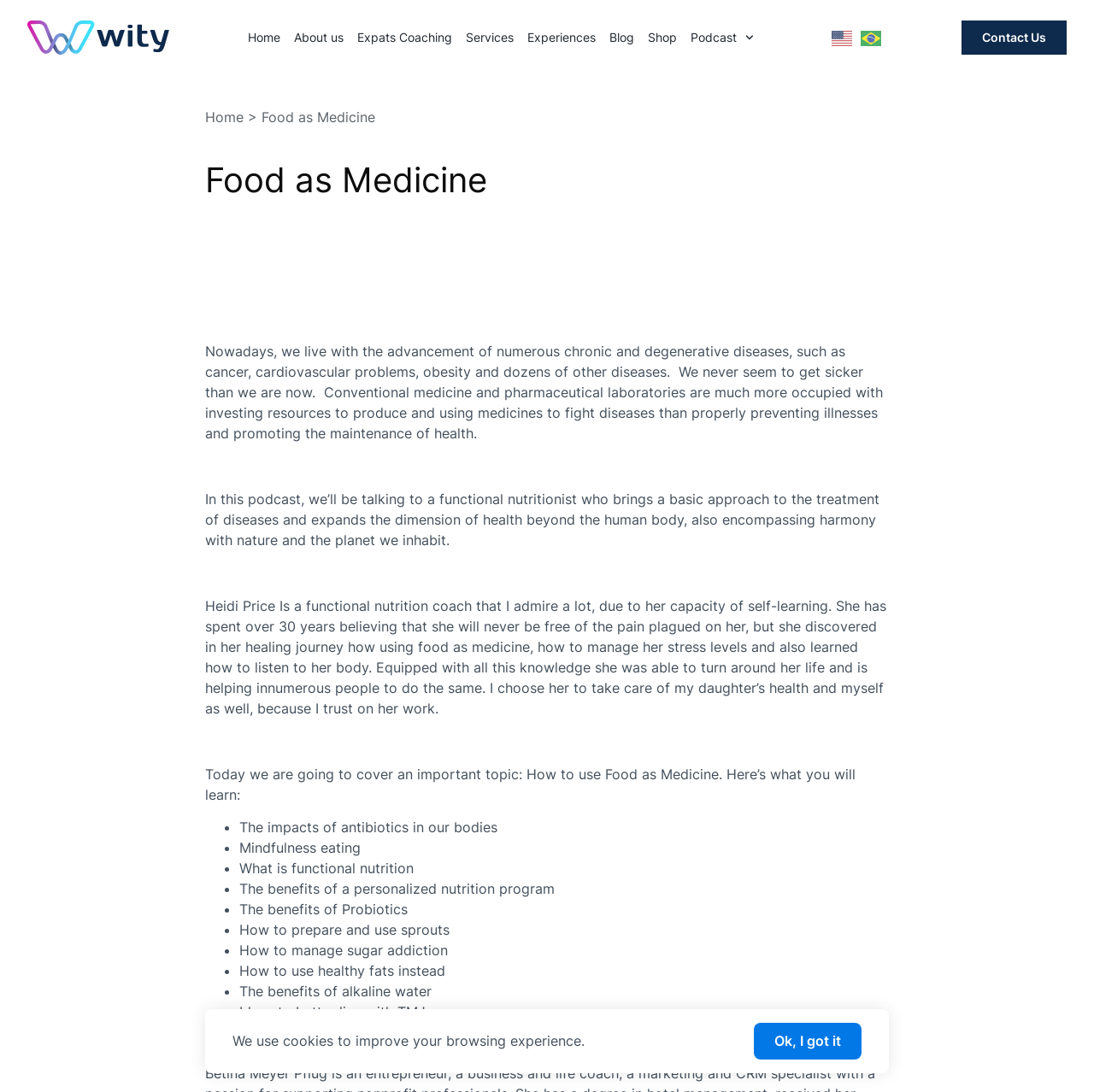Respond with a single word or phrase for the following question: 
What is the purpose of the iframe on the webpage?

To display content